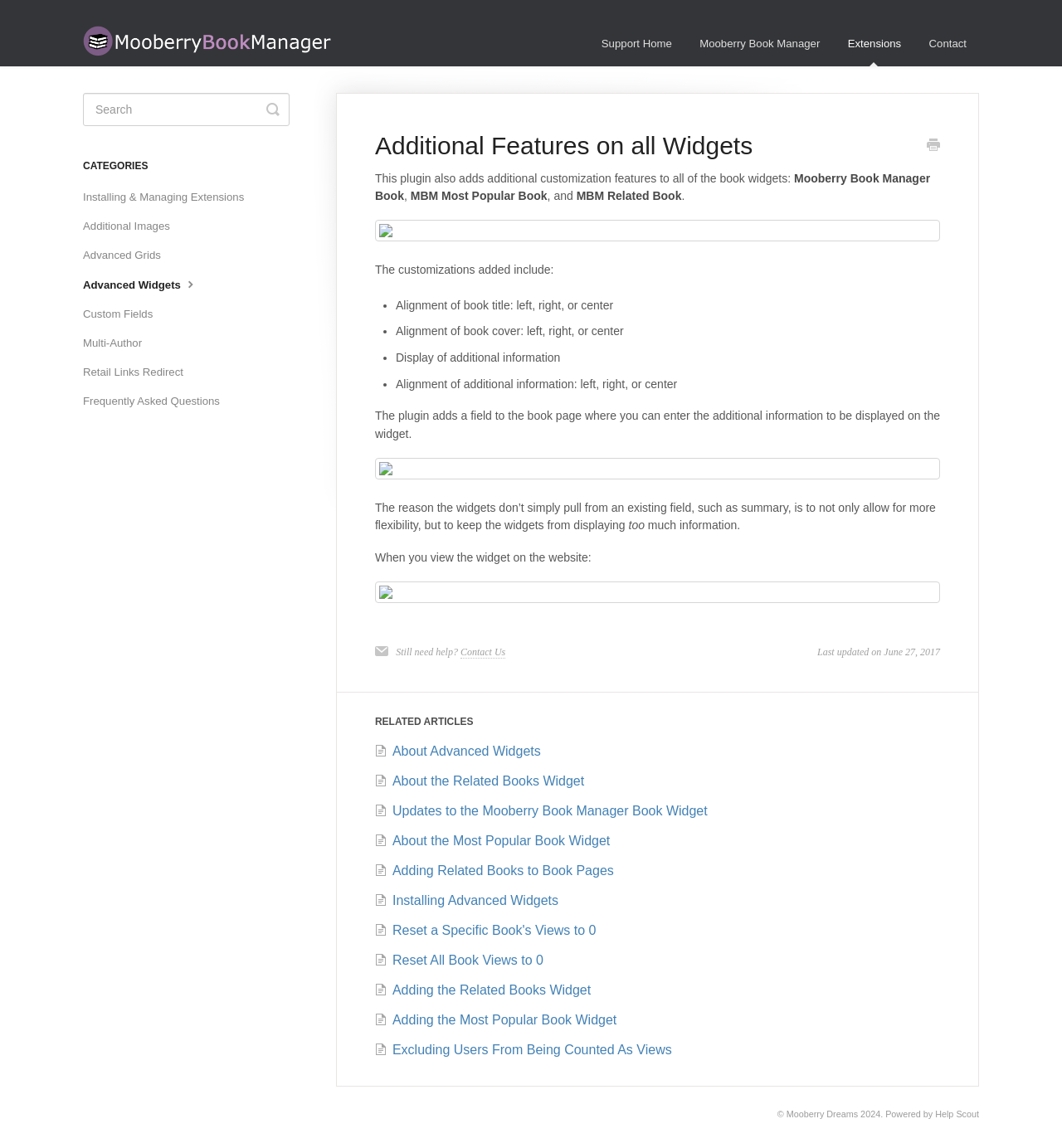Locate the coordinates of the bounding box for the clickable region that fulfills this instruction: "Click the 'Next Post →' link".

None